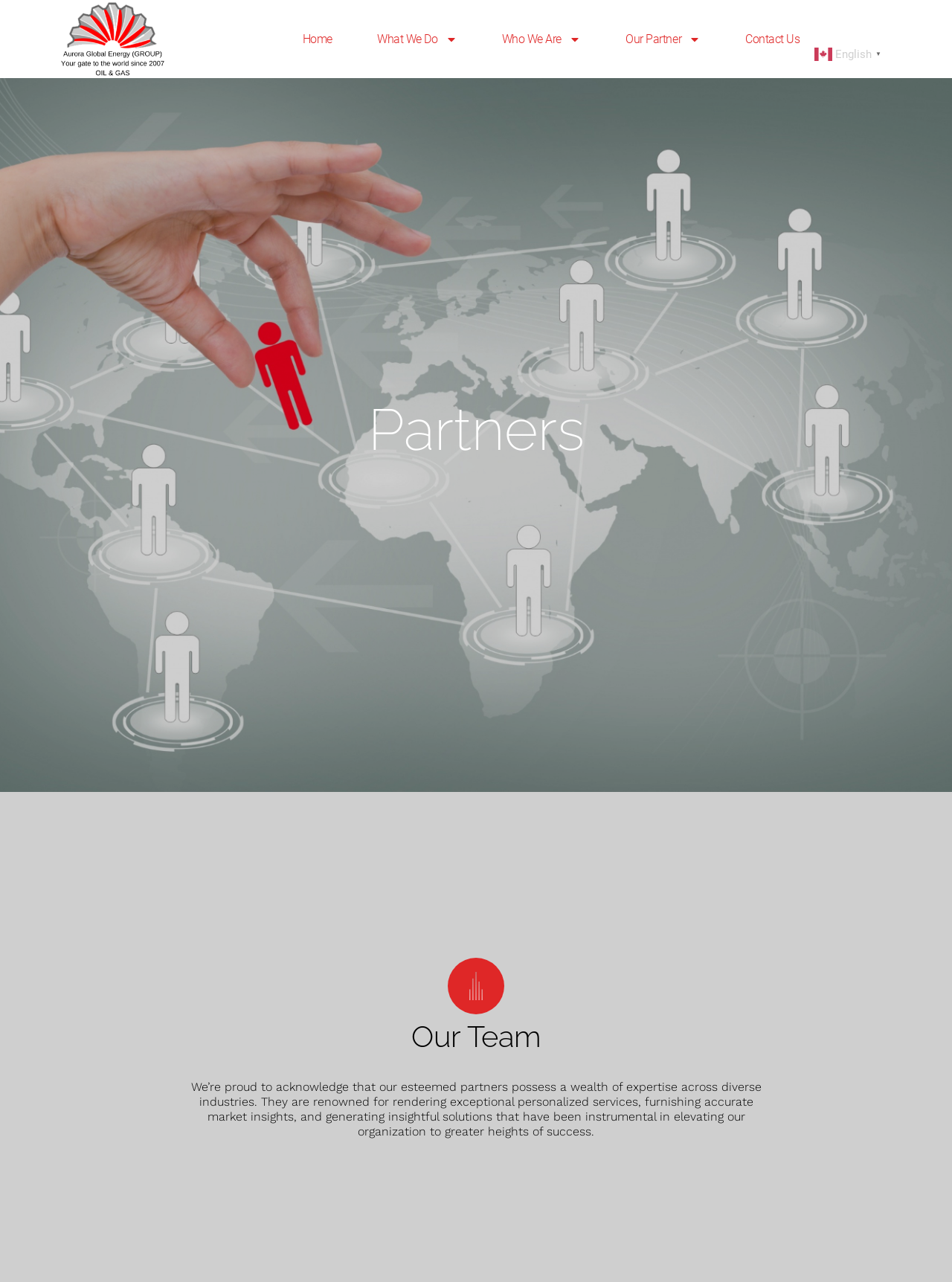Offer a meticulous description of the webpage's structure and content.

The webpage is about the "Our Team" section of a company, specifically highlighting their partners. At the top, there is a navigation menu with five links: "Home", "What We Do", "Who We Are", "Our Partner", and "Contact Us". Each link has a corresponding icon to its right. Below the navigation menu, there is a language selection link "en English" with a downward arrow icon.

The main content of the page is divided into two sections. On the left, there is a heading "Partners" followed by a brief description of the partners, stating that they possess expertise across diverse industries and provide exceptional services. On the right, there is a heading "Our Team" with a "Combined Shape" icon above it.

The page has a clean layout, with ample whitespace between elements. The navigation menu and language selection link are positioned at the top, while the main content is centered on the page. There are no images on the page except for the icons accompanying the links and the "Combined Shape" icon.